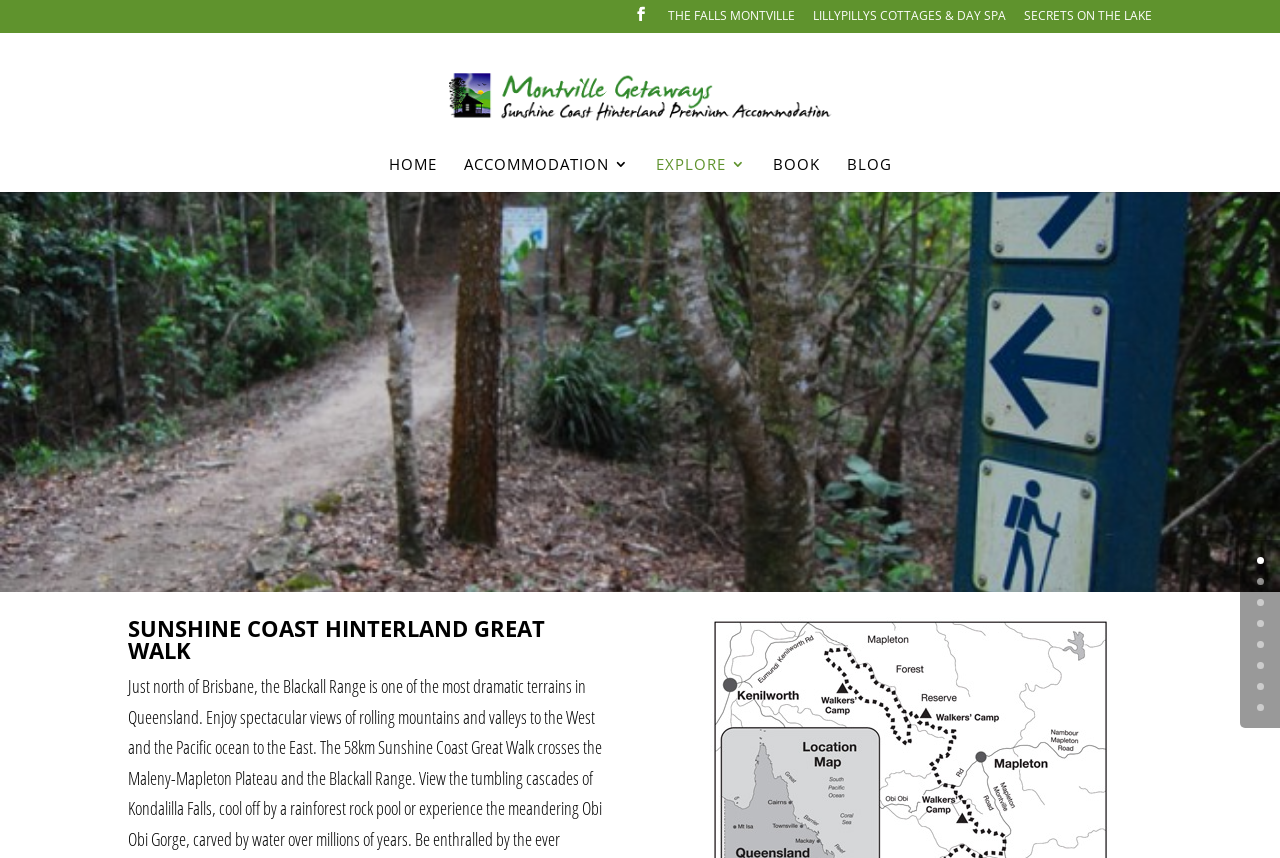Predict the bounding box coordinates of the UI element that matches this description: "Home". The coordinates should be in the format [left, top, right, bottom] with each value between 0 and 1.

[0.304, 0.182, 0.341, 0.223]